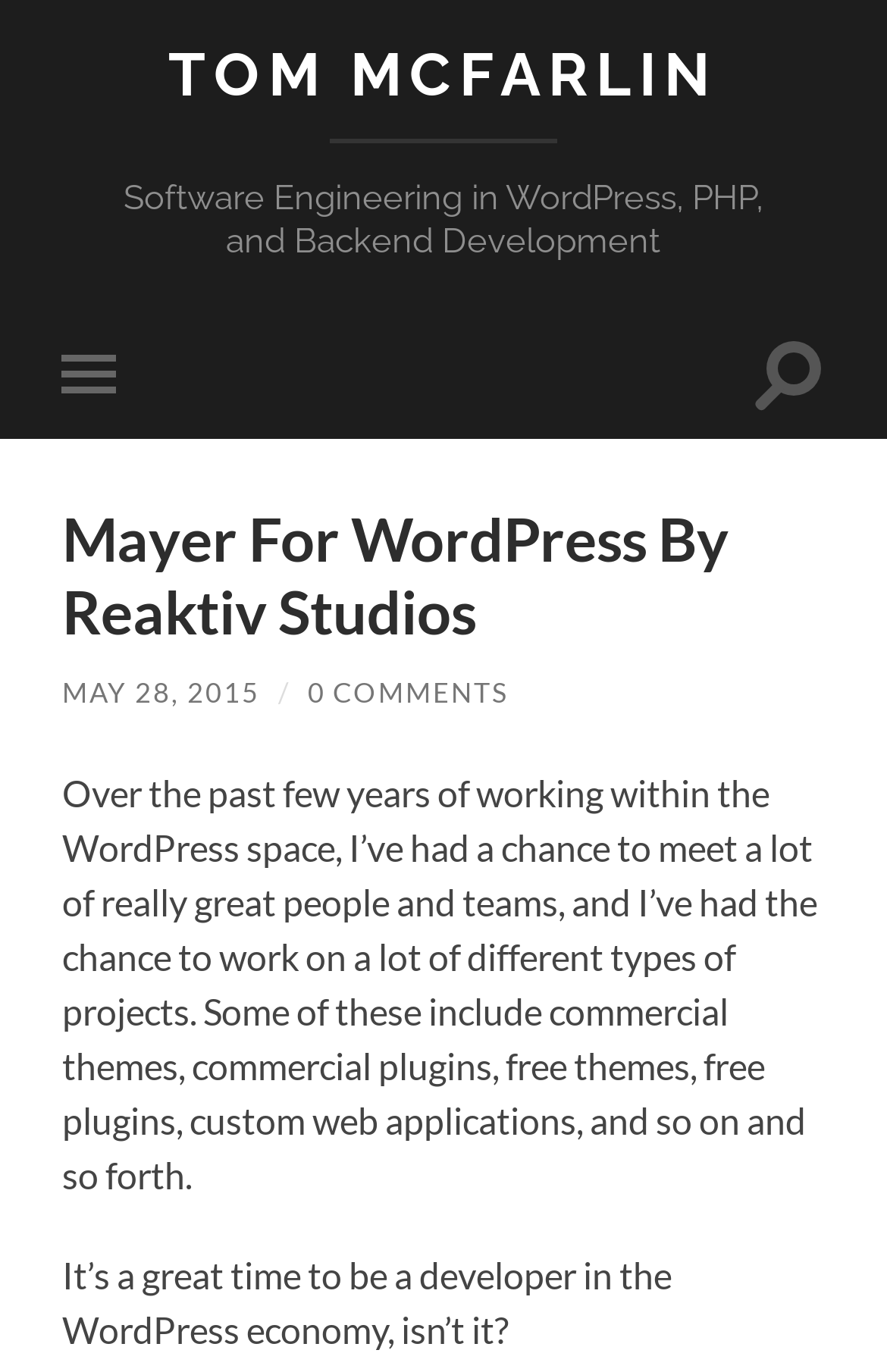Please find and report the primary heading text from the webpage.

Mayer For WordPress By Reaktiv Studios